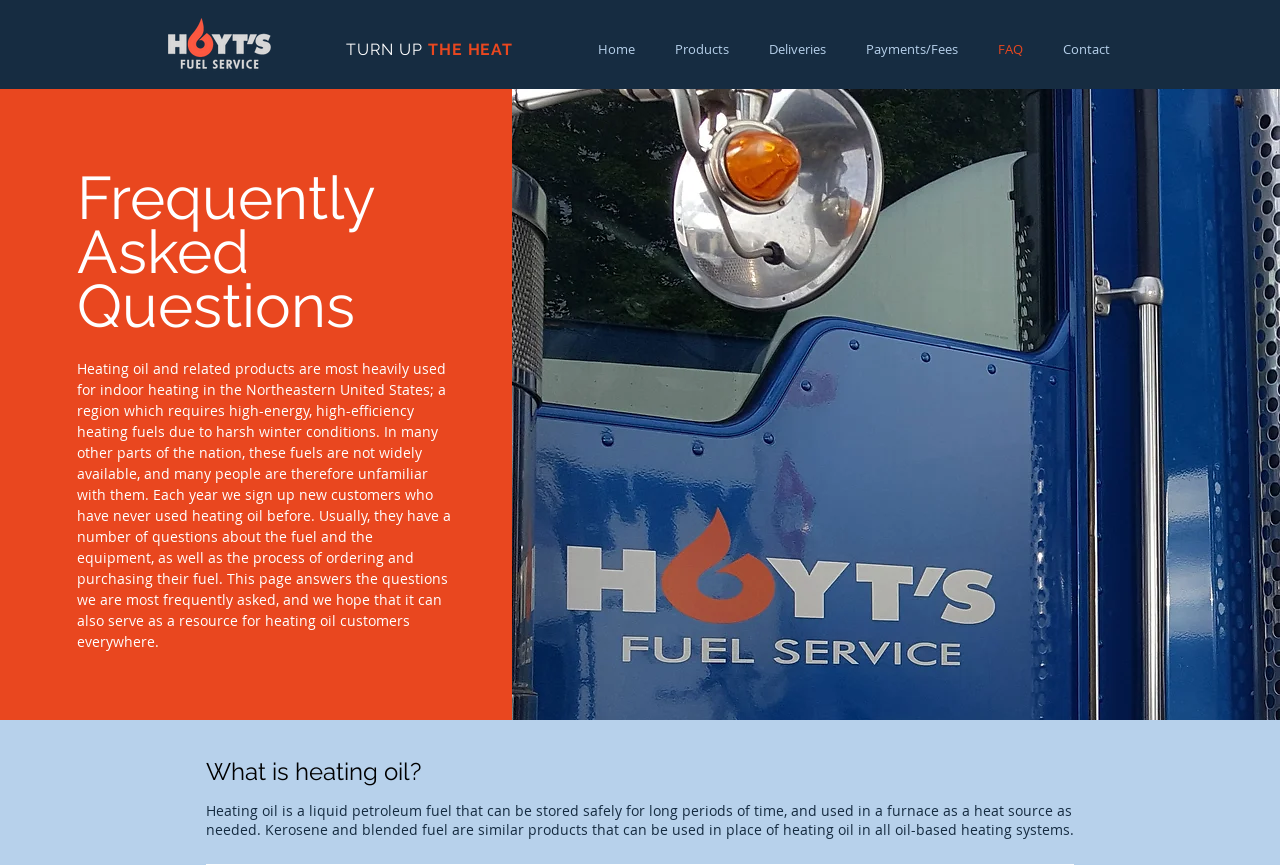Detail the various sections and features present on the webpage.

This webpage is a FAQ page for Hoyt's Fuel Service, a heating oil company. At the top left, there is a link to the homepage. Below it, a large heading "TURN UP THE HEAT" is displayed prominently. To the right of the heading, a navigation menu is located, containing links to various sections of the website, including Home, Products, Deliveries, Payments/Fees, FAQ, and Contact.

Below the navigation menu, a heading "Frequently Asked Questions" is displayed, followed by a lengthy paragraph of text that explains the purpose of the page and provides an overview of heating oil and its usage in the Northeastern United States.

Further down the page, a section dedicated to answering frequently asked questions is presented. The first question is "What is heating oil?", which is displayed as a heading. Below the heading, a paragraph of text provides a detailed answer to the question, explaining that heating oil is a liquid petroleum fuel that can be stored safely and used as a heat source in furnaces.